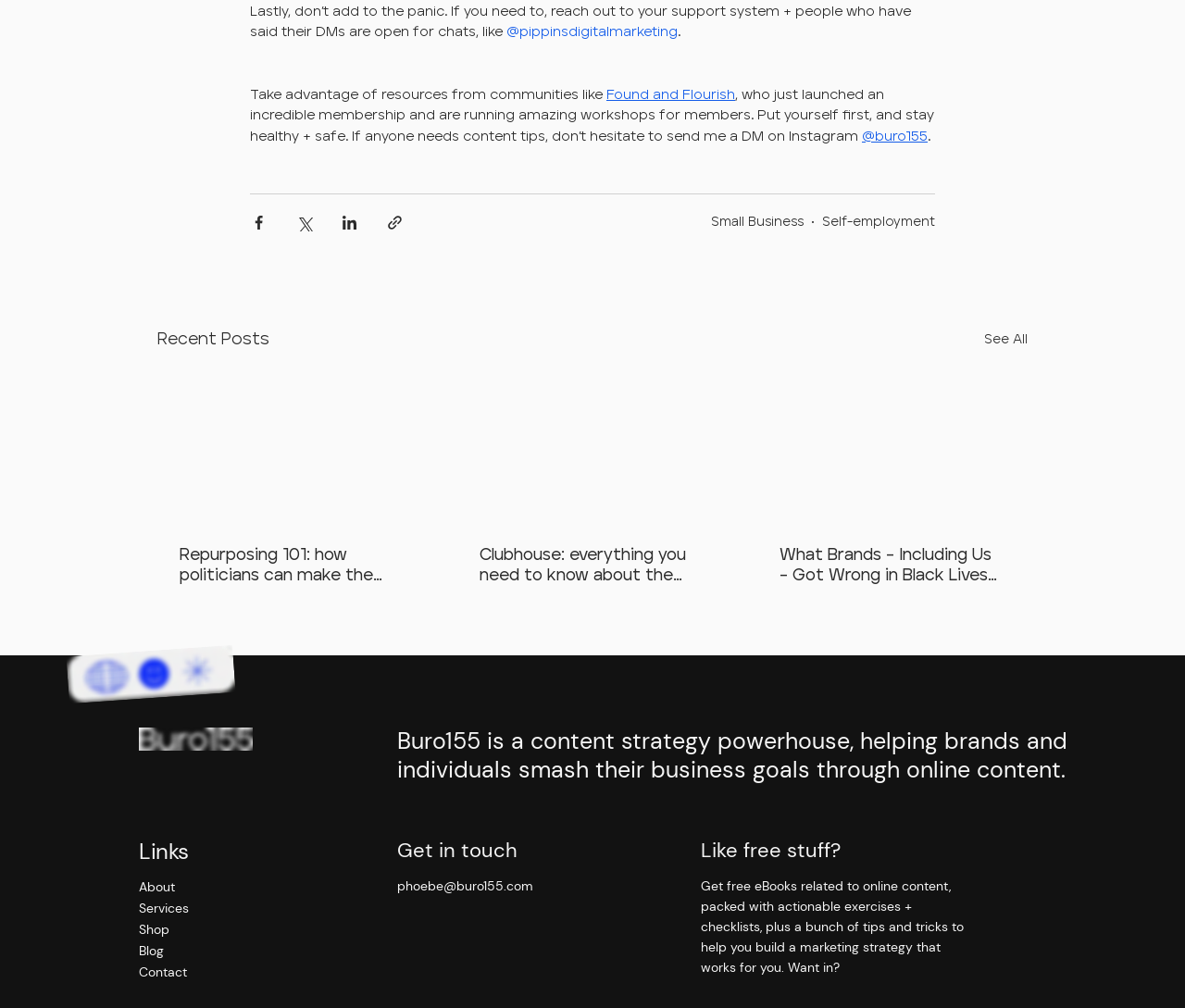Highlight the bounding box coordinates of the element that should be clicked to carry out the following instruction: "Read the article about Repurposing 101". The coordinates must be given as four float numbers ranging from 0 to 1, i.e., [left, top, right, bottom].

[0.152, 0.541, 0.341, 0.581]